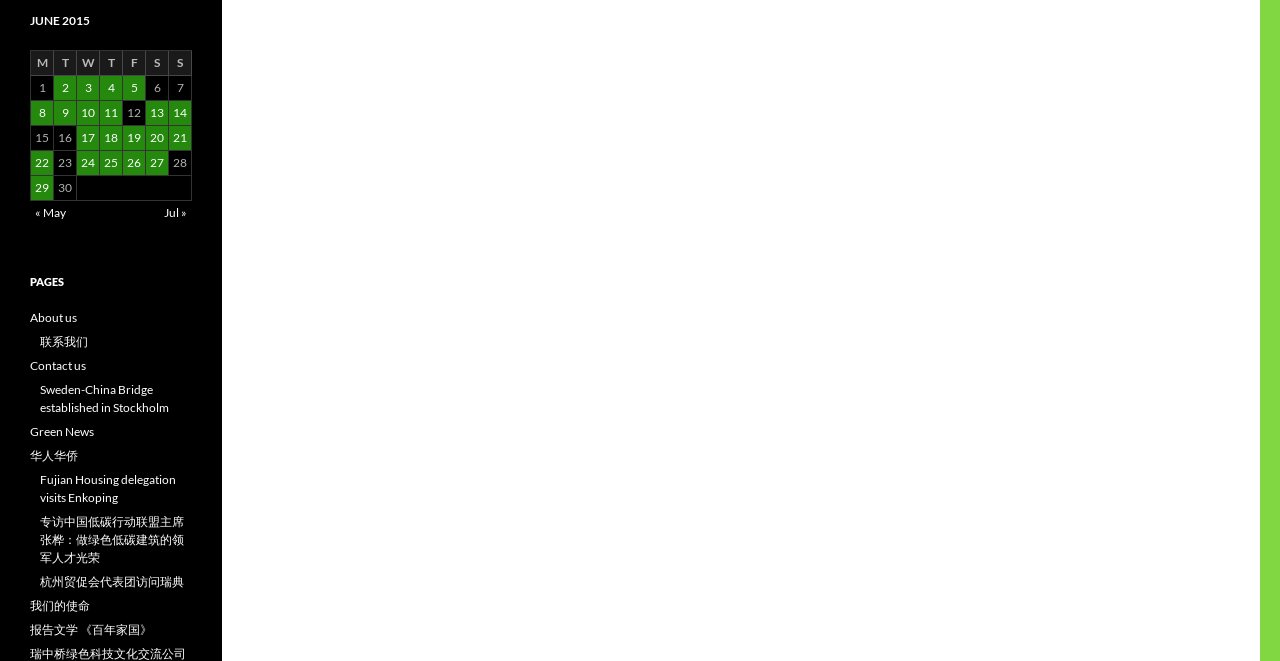Determine the bounding box coordinates for the area that should be clicked to carry out the following instruction: "Go to previous month".

[0.027, 0.309, 0.052, 0.332]